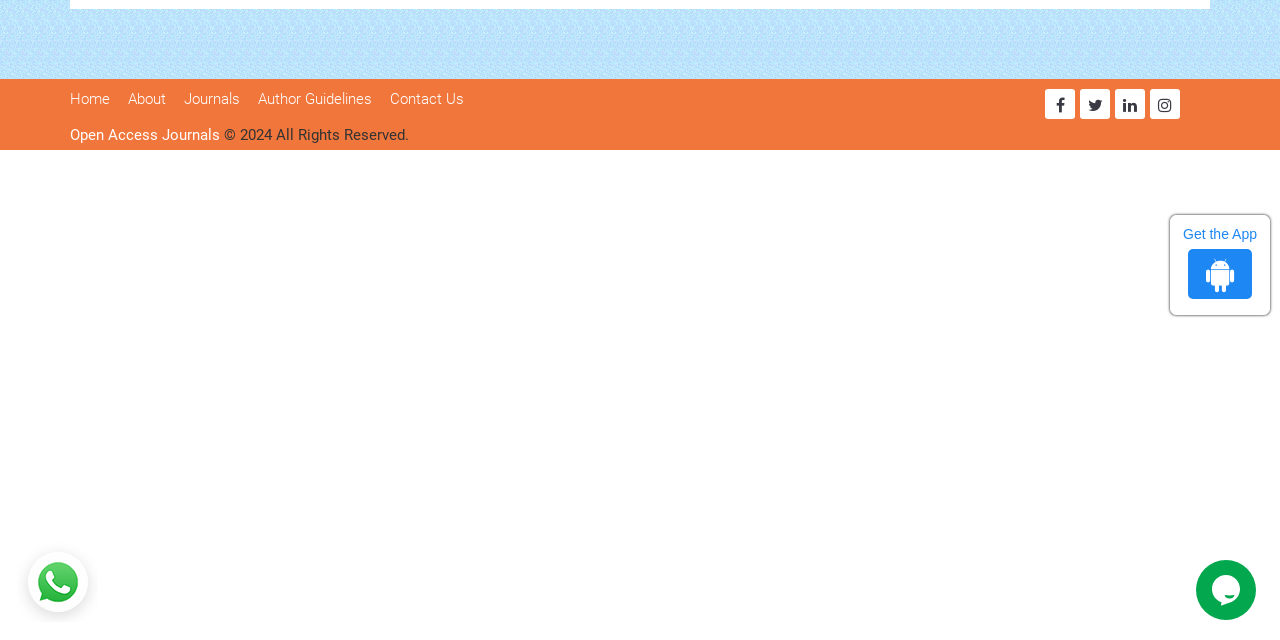Given the description: "Journals", determine the bounding box coordinates of the UI element. The coordinates should be formatted as four float numbers between 0 and 1, [left, top, right, bottom].

[0.144, 0.14, 0.188, 0.168]